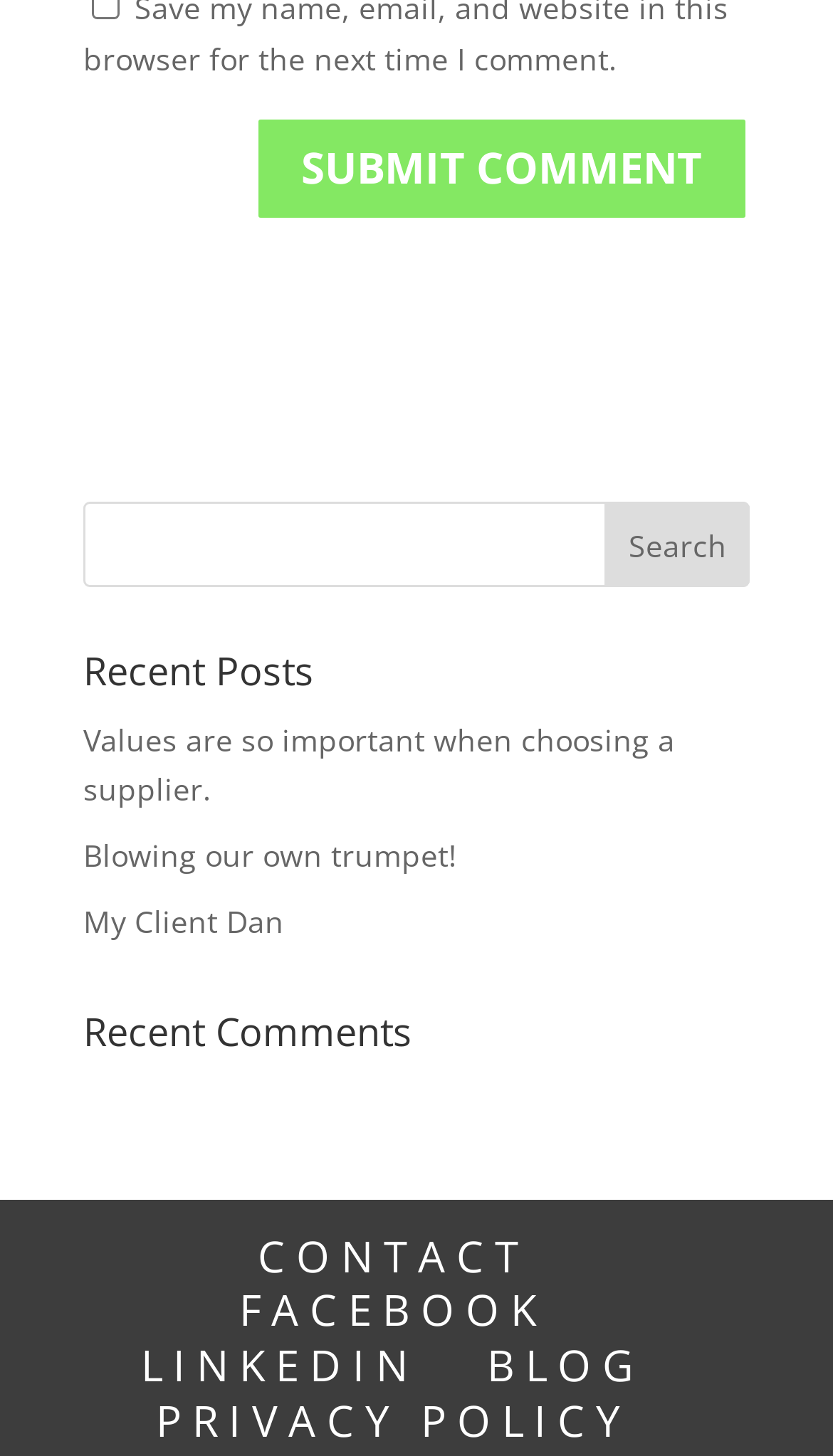Find the bounding box coordinates for the element that must be clicked to complete the instruction: "visit the blog". The coordinates should be four float numbers between 0 and 1, indicated as [left, top, right, bottom].

[0.585, 0.918, 0.774, 0.958]